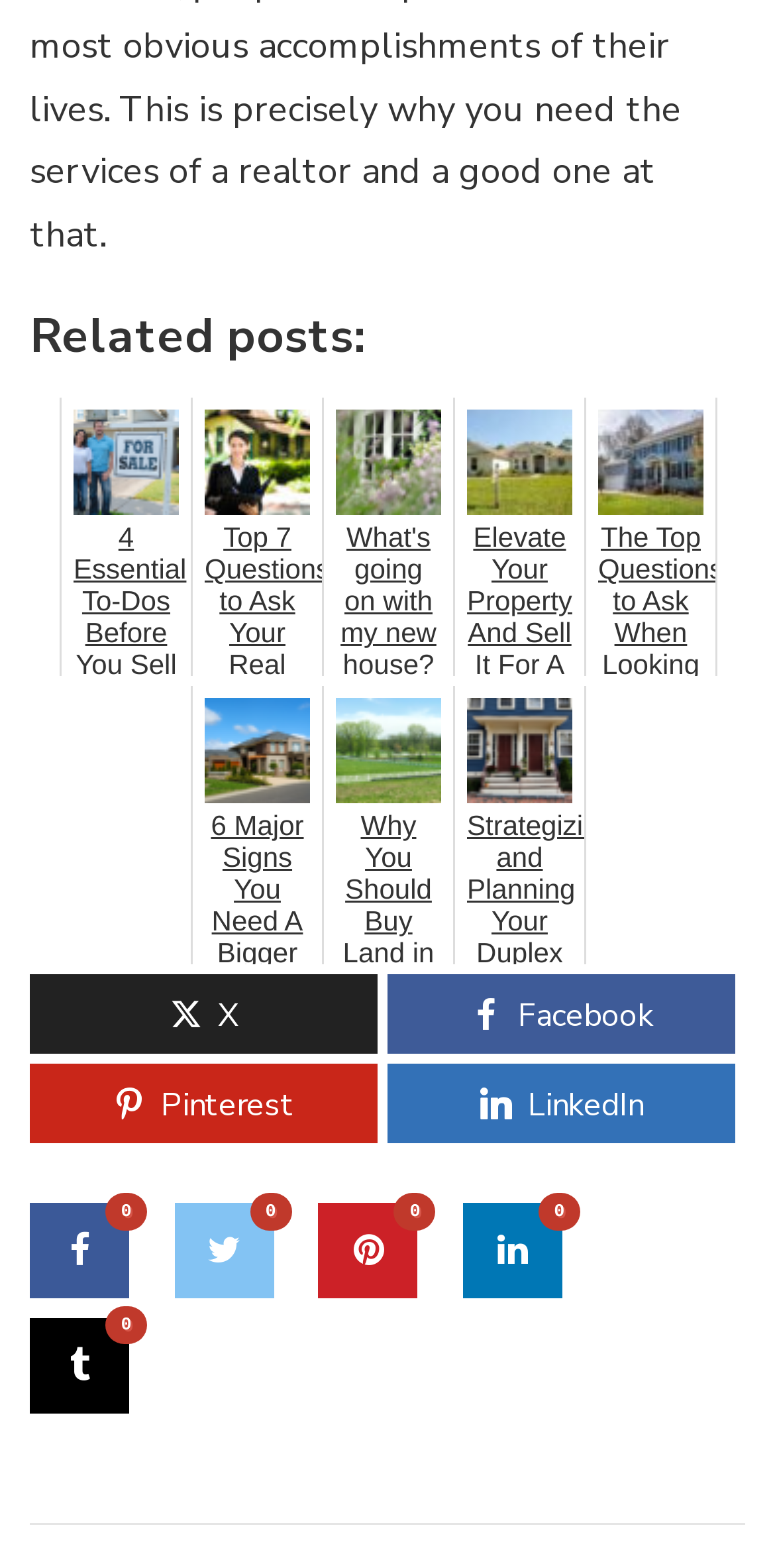Please mark the clickable region by giving the bounding box coordinates needed to complete this instruction: "Read 'What’s going on with my new house?'".

[0.415, 0.254, 0.587, 0.431]